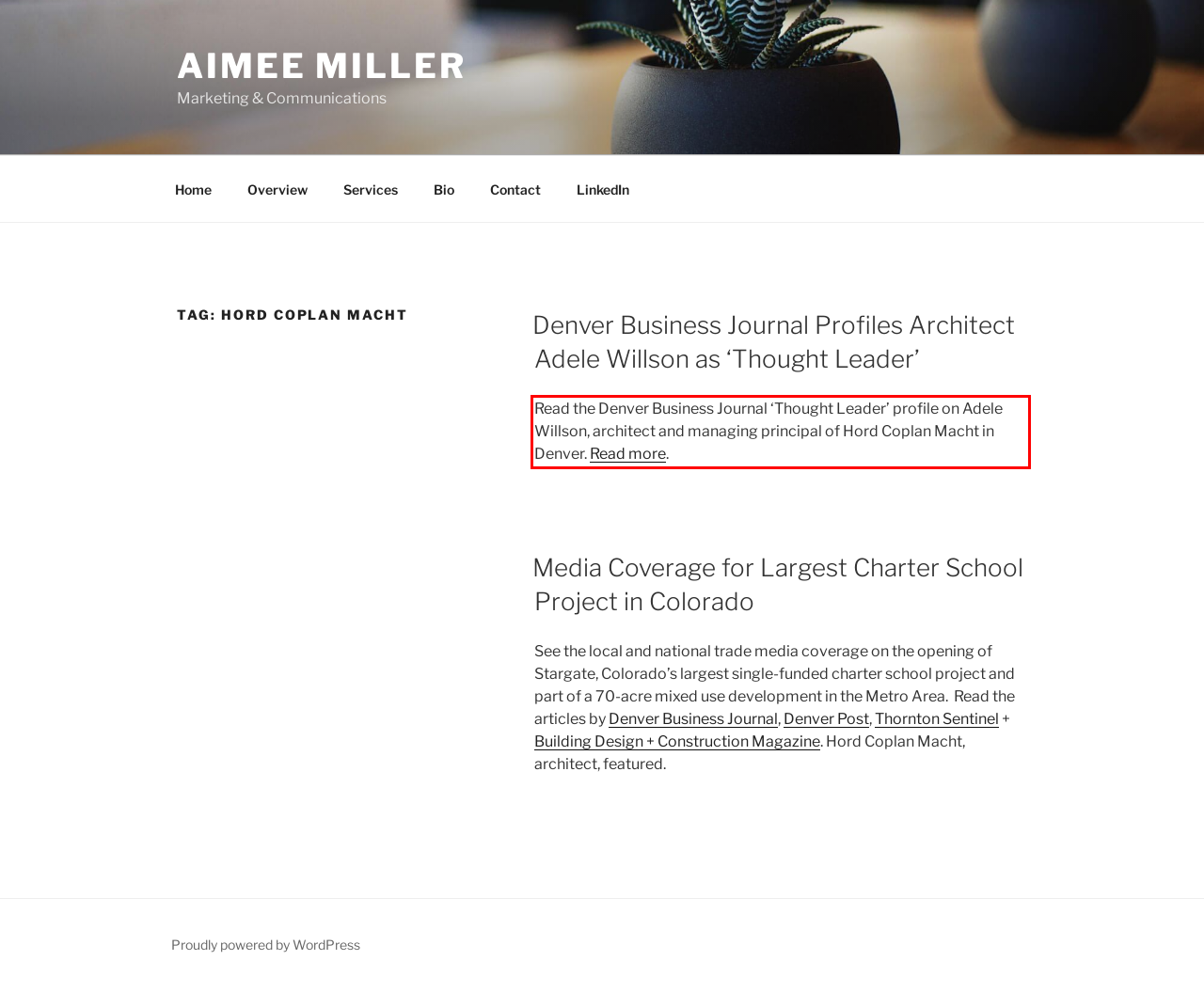Identify and extract the text within the red rectangle in the screenshot of the webpage.

Read the Denver Business Journal ‘Thought Leader’ profile on Adele Willson, architect and managing principal of Hord Coplan Macht in Denver. Read more.